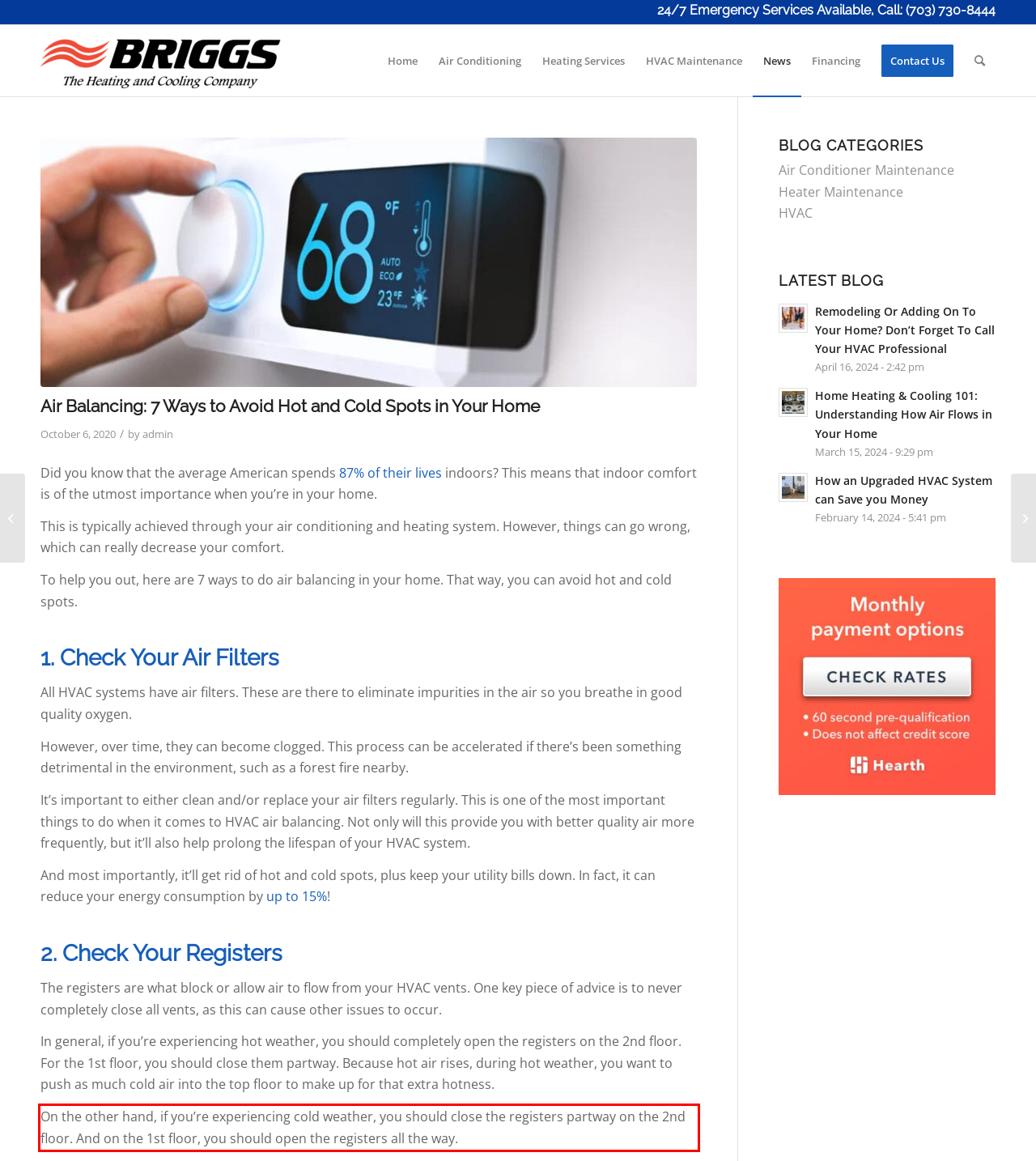Within the screenshot of a webpage, identify the red bounding box and perform OCR to capture the text content it contains.

On the other hand, if you’re experiencing cold weather, you should close the registers partway on the 2nd floor. And on the 1st floor, you should open the registers all the way.